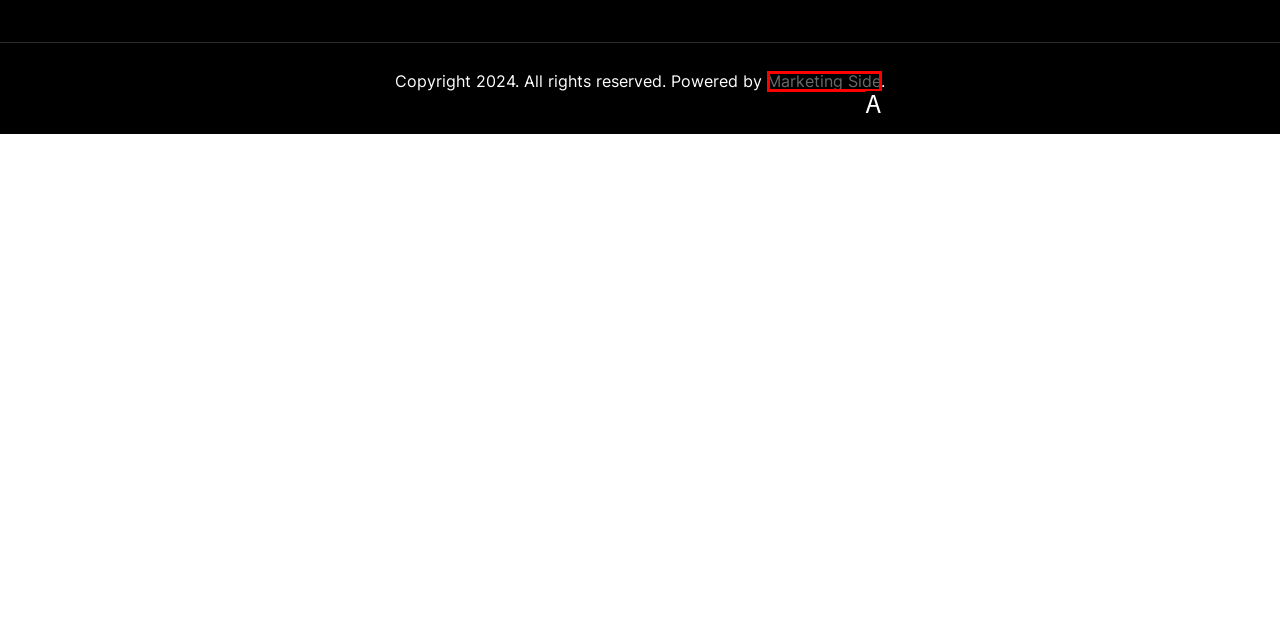Identify the letter that best matches this UI element description: Marketing Side
Answer with the letter from the given options.

A